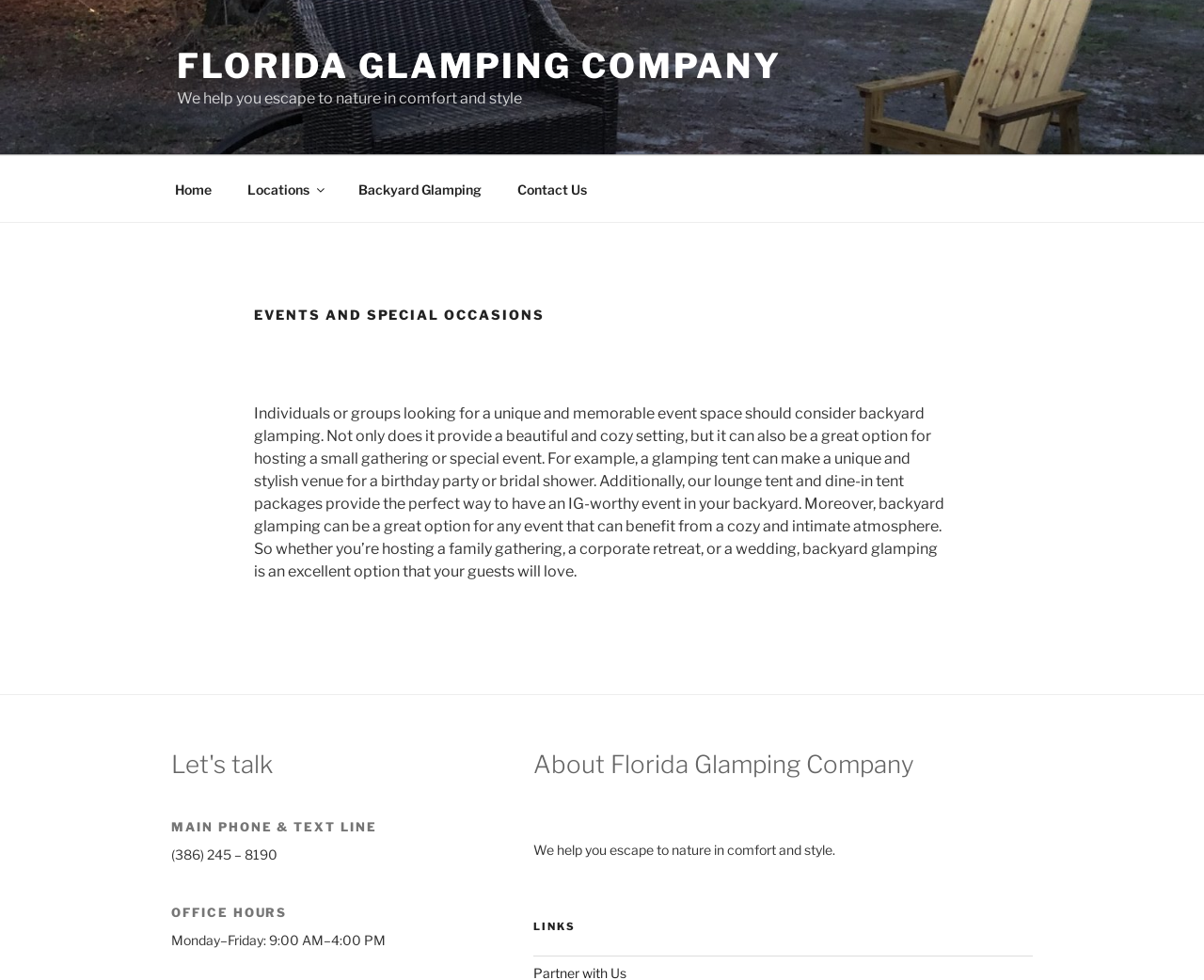Provide a one-word or short-phrase answer to the question:
What is the company name?

Florida Glamping Company